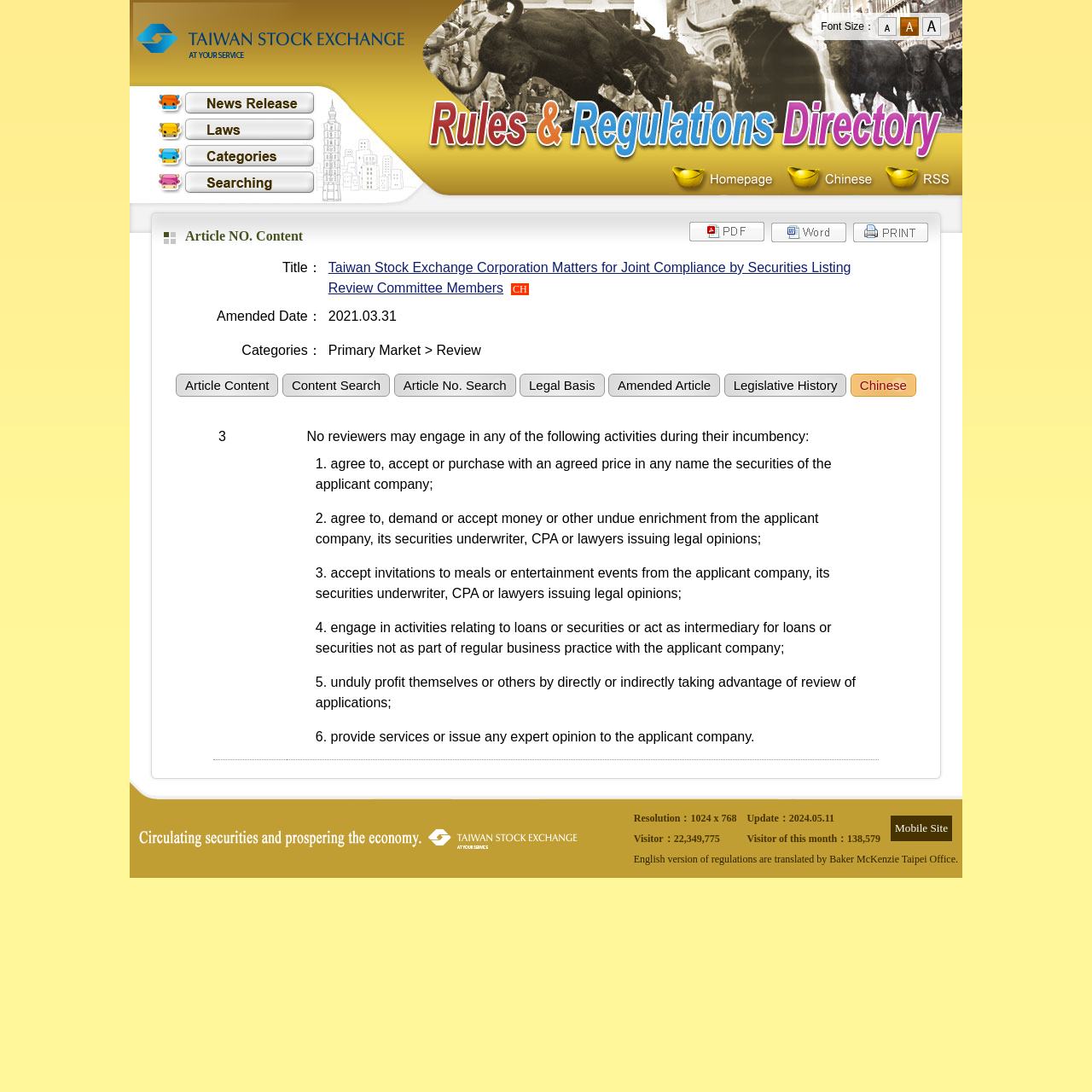Please locate the bounding box coordinates of the element that should be clicked to achieve the given instruction: "View the 'Legal Basis' of an article".

[0.476, 0.342, 0.554, 0.363]